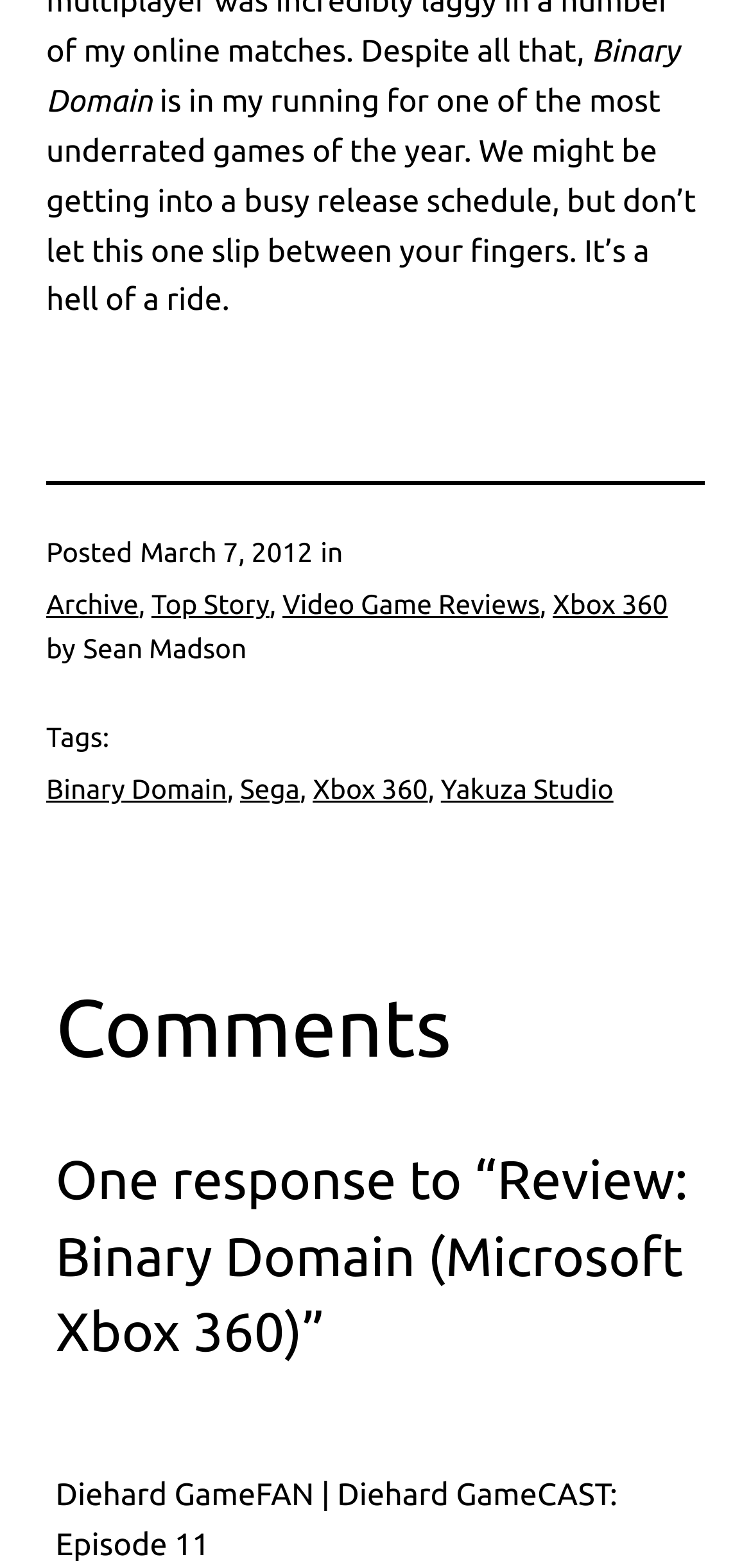How many responses are there to the article? Using the information from the screenshot, answer with a single word or phrase.

One